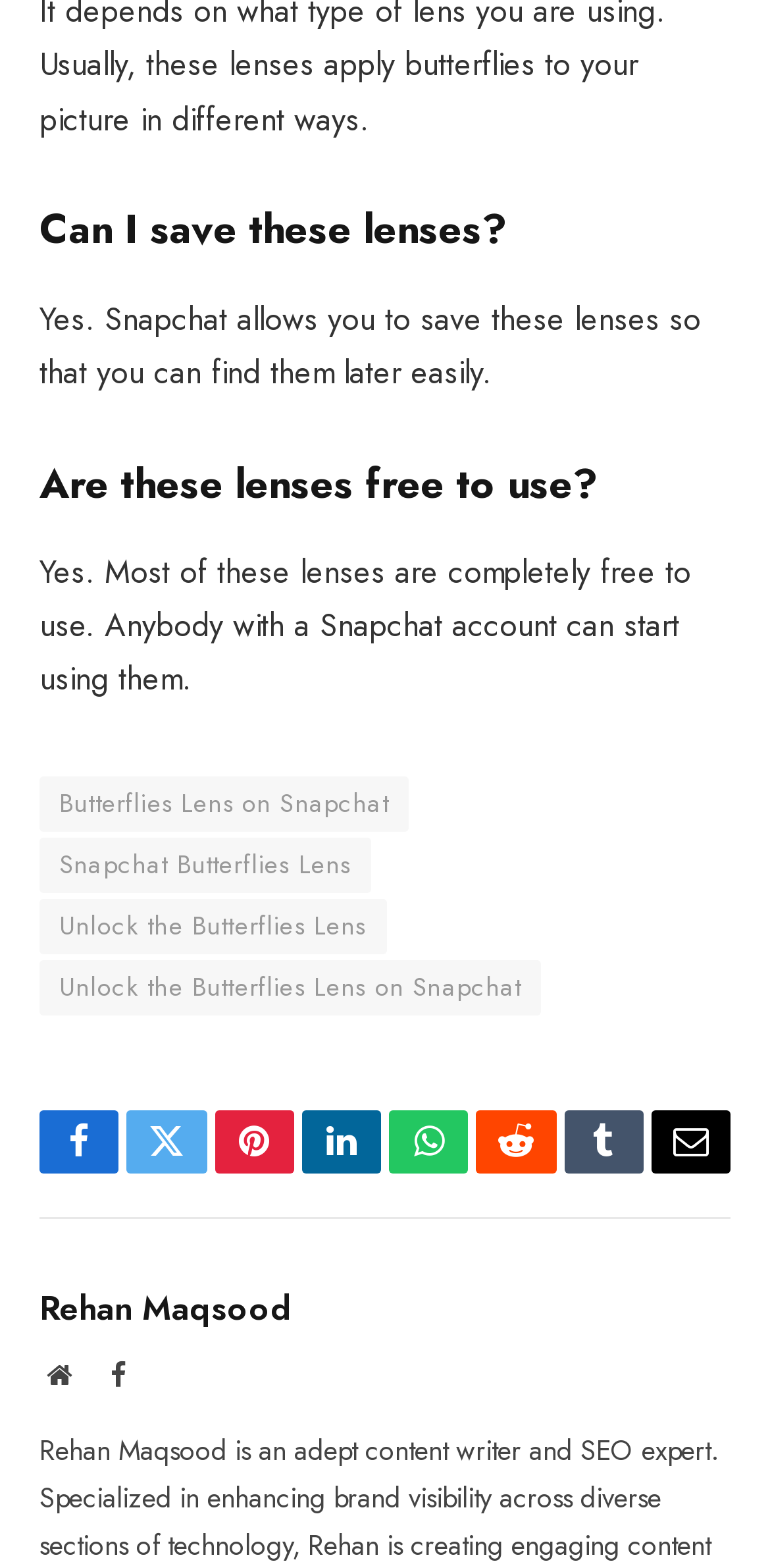Please answer the following question using a single word or phrase: 
Who is the author of the webpage content?

Rehan Maqsood